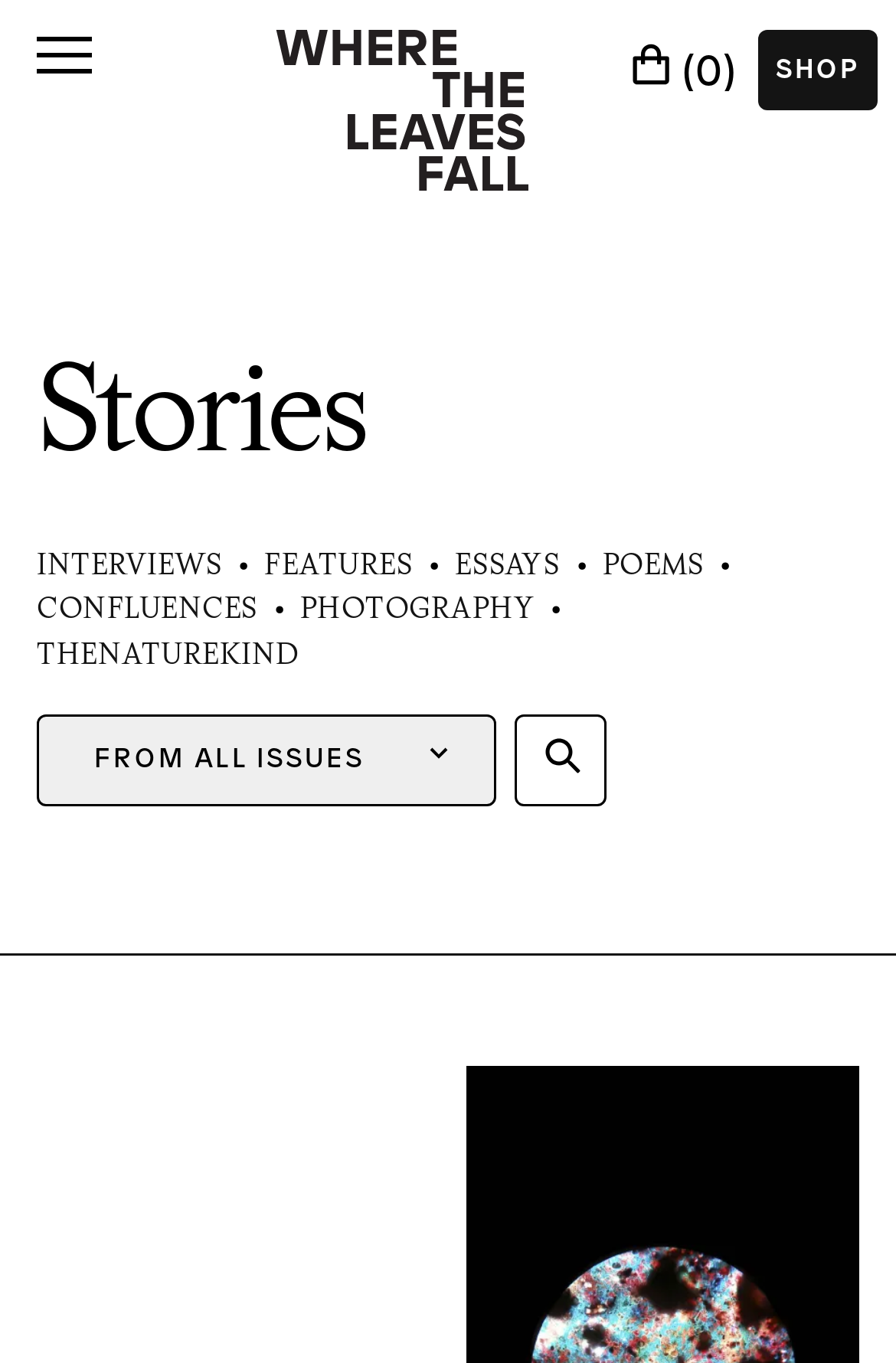Determine the coordinates of the bounding box for the clickable area needed to execute this instruction: "View stories".

[0.041, 0.27, 0.959, 0.4]